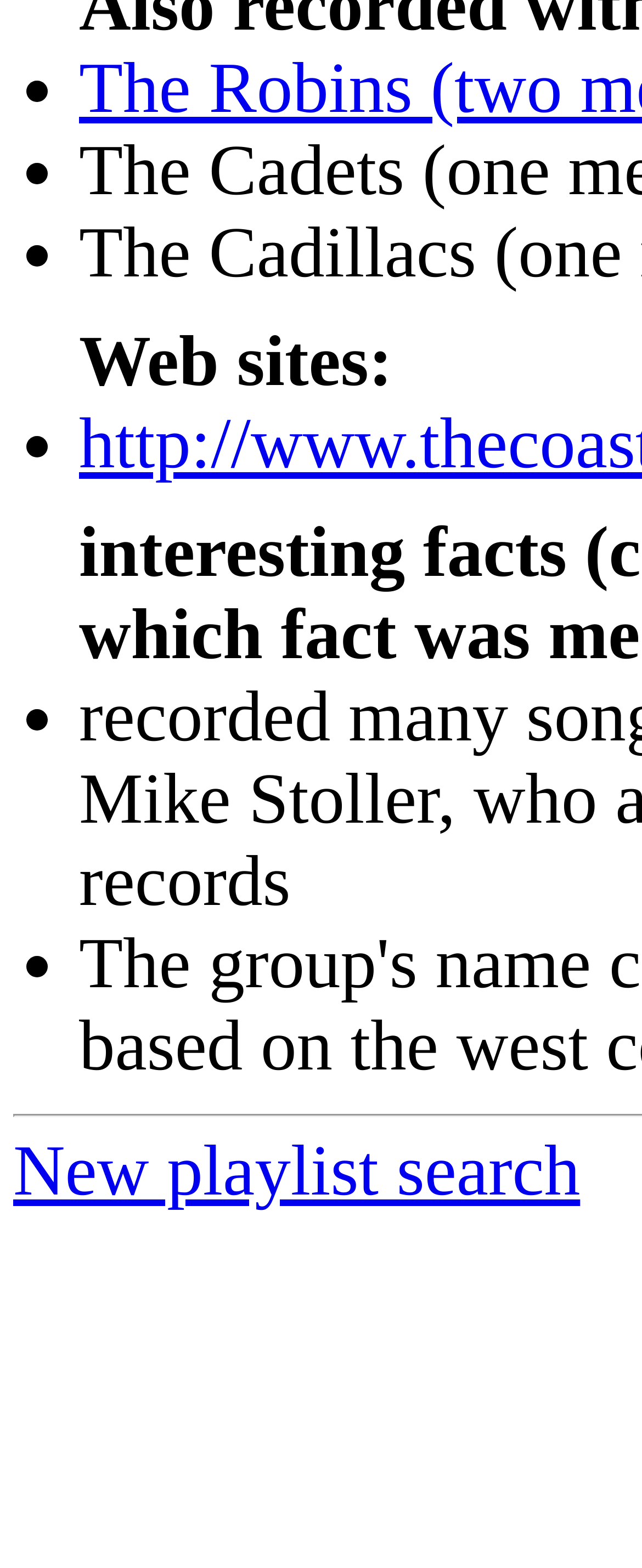Where is the link 'New playlist search' located?
Identify the answer in the screenshot and reply with a single word or phrase.

Bottom of the page